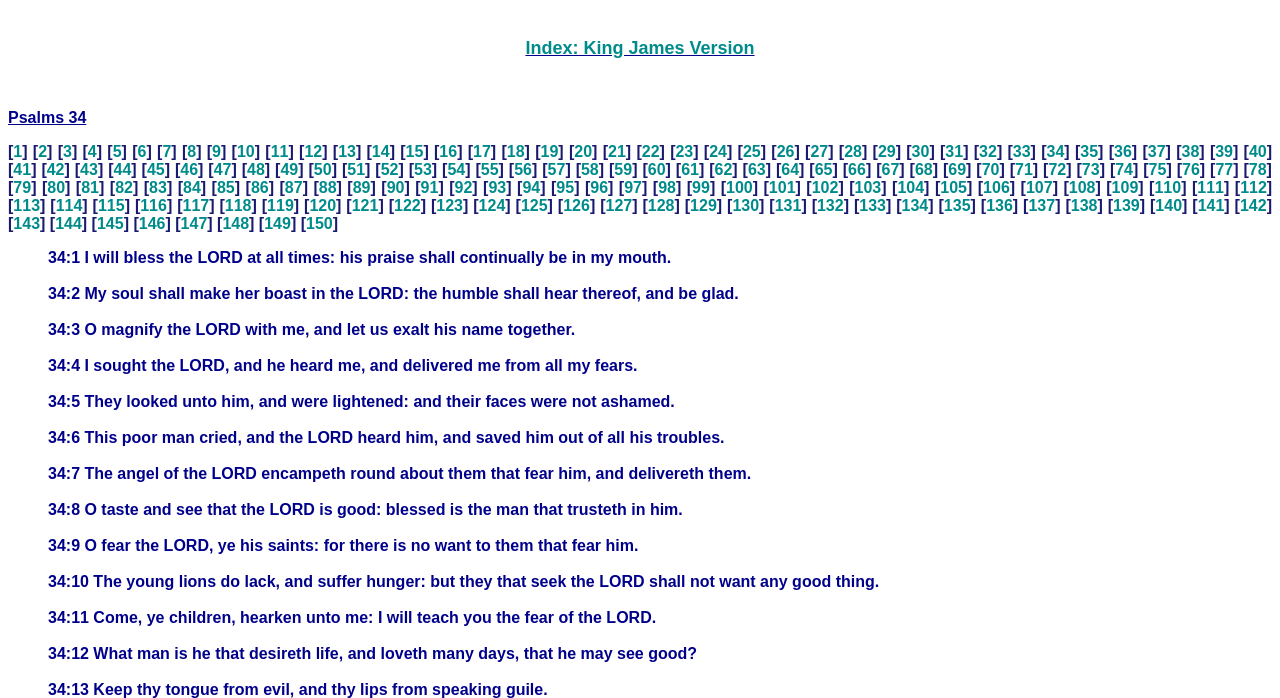Identify and provide the bounding box coordinates of the UI element described: "107". The coordinates should be formatted as [left, top, right, bottom], with each number being a float between 0 and 1.

[0.802, 0.257, 0.822, 0.281]